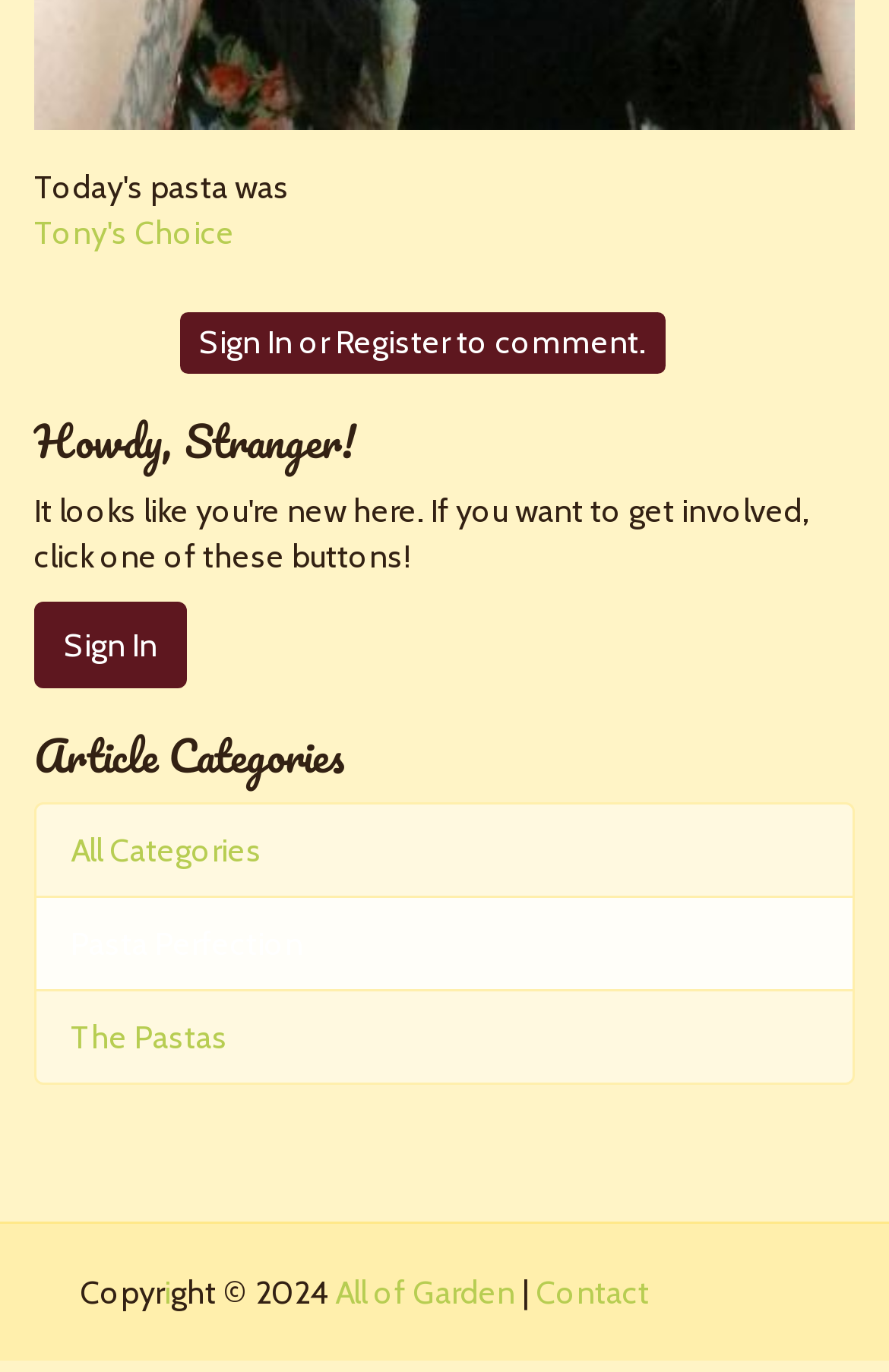Please identify the bounding box coordinates of the element that needs to be clicked to execute the following command: "Contact the website administrator". Provide the bounding box using four float numbers between 0 and 1, formatted as [left, top, right, bottom].

[0.603, 0.927, 0.731, 0.957]